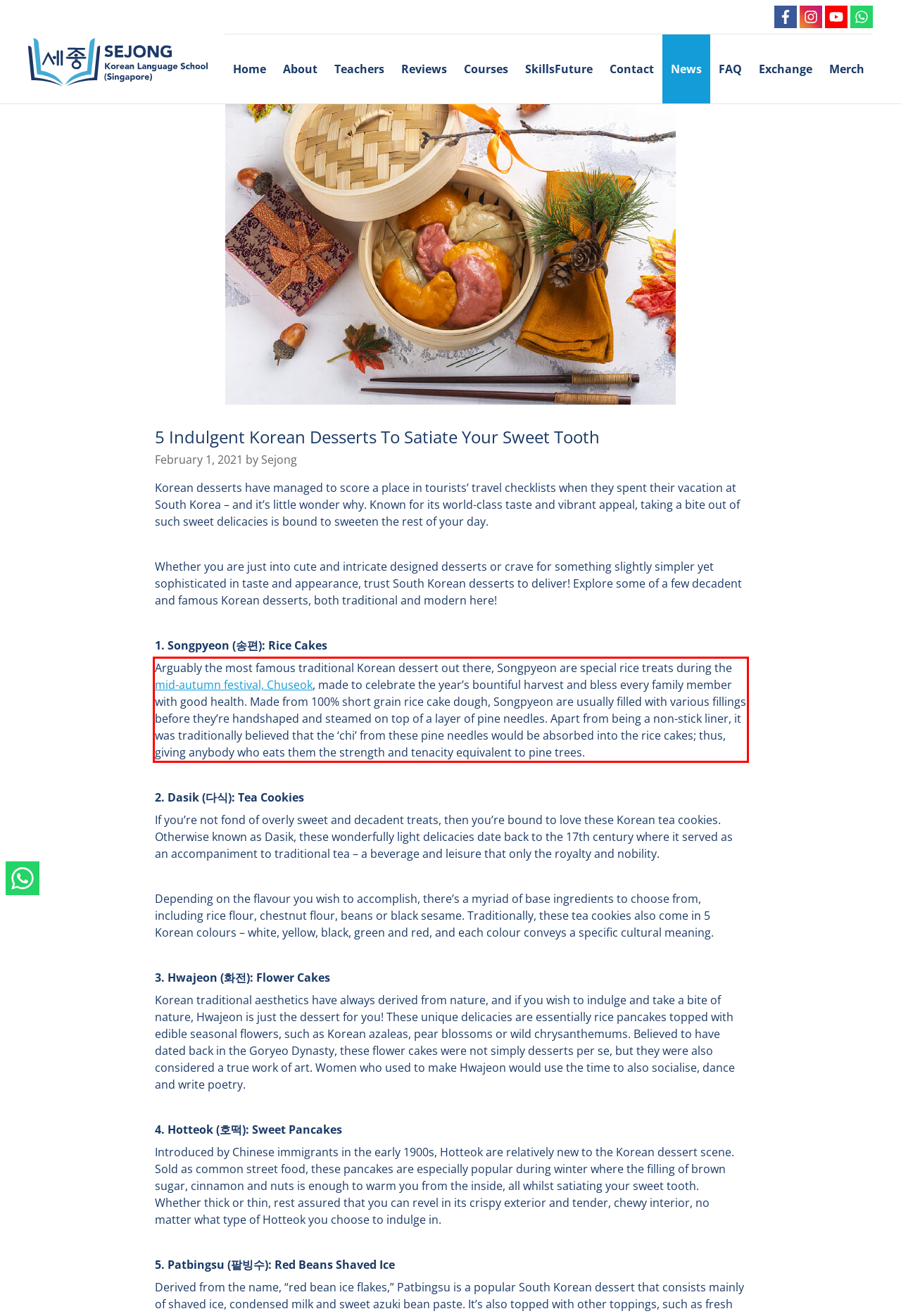Using the provided screenshot of a webpage, recognize the text inside the red rectangle bounding box by performing OCR.

Arguably the most famous traditional Korean dessert out there, Songpyeon are special rice treats during the mid-autumn festival, Chuseok, made to celebrate the year’s bountiful harvest and bless every family member with good health. Made from 100% short grain rice cake dough, Songpyeon are usually filled with various fillings before they’re handshaped and steamed on top of a layer of pine needles. Apart from being a non-stick liner, it was traditionally believed that the ‘chi’ from these pine needles would be absorbed into the rice cakes; thus, giving anybody who eats them the strength and tenacity equivalent to pine trees.